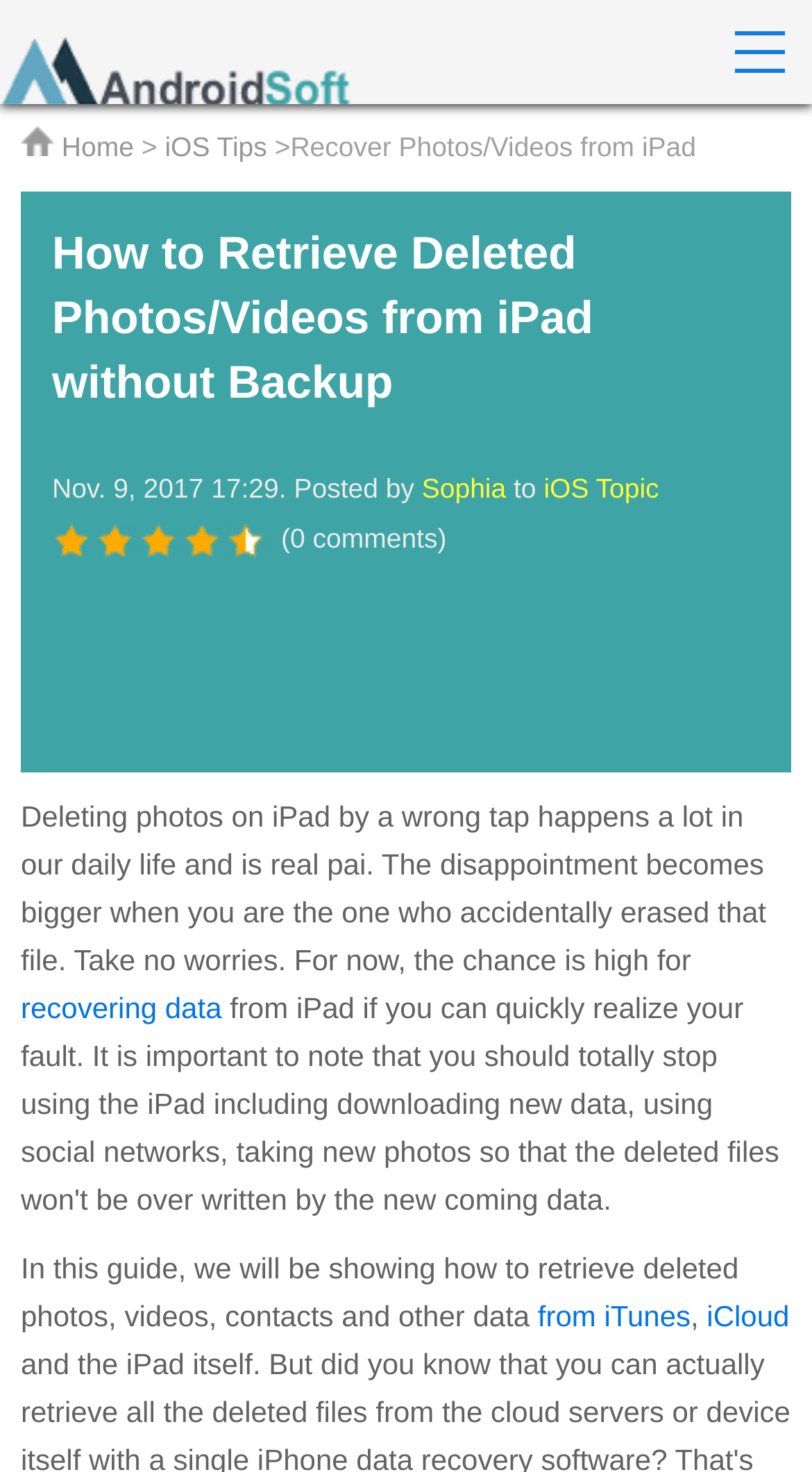Articulate a detailed summary of the webpage's content and design.

The webpage is about recovering deleted data from an iPad without a backup. At the top left corner, there is a logo and a link to the "Home" page. Next to the "Home" link, there is a greater-than symbol (>) and a link to "iOS Tips". Further to the right, there is a link to "Recover Photos/Videos from iPad".

Below the top navigation bar, there is a heading that reads "How to Retrieve Deleted Photos/Videos from iPad without Backup". Underneath the heading, there is a publication date and time, along with the author's name, Sophia, and a link to the "iOS Topic" category.

The main content of the webpage starts with a paragraph of text that discusses the frustration of accidentally deleting photos on an iPad. The text then introduces the possibility of recovering deleted data. There are two links within the paragraph, one to "recovering data" and another to a guide on how to retrieve deleted photos, videos, contacts, and other data.

At the bottom of the paragraph, there are two more links, one to "from iTunes" and another to "iCloud", which are likely related to the data recovery process. Overall, the webpage appears to be a tutorial or guide on recovering deleted data from an iPad without a backup.